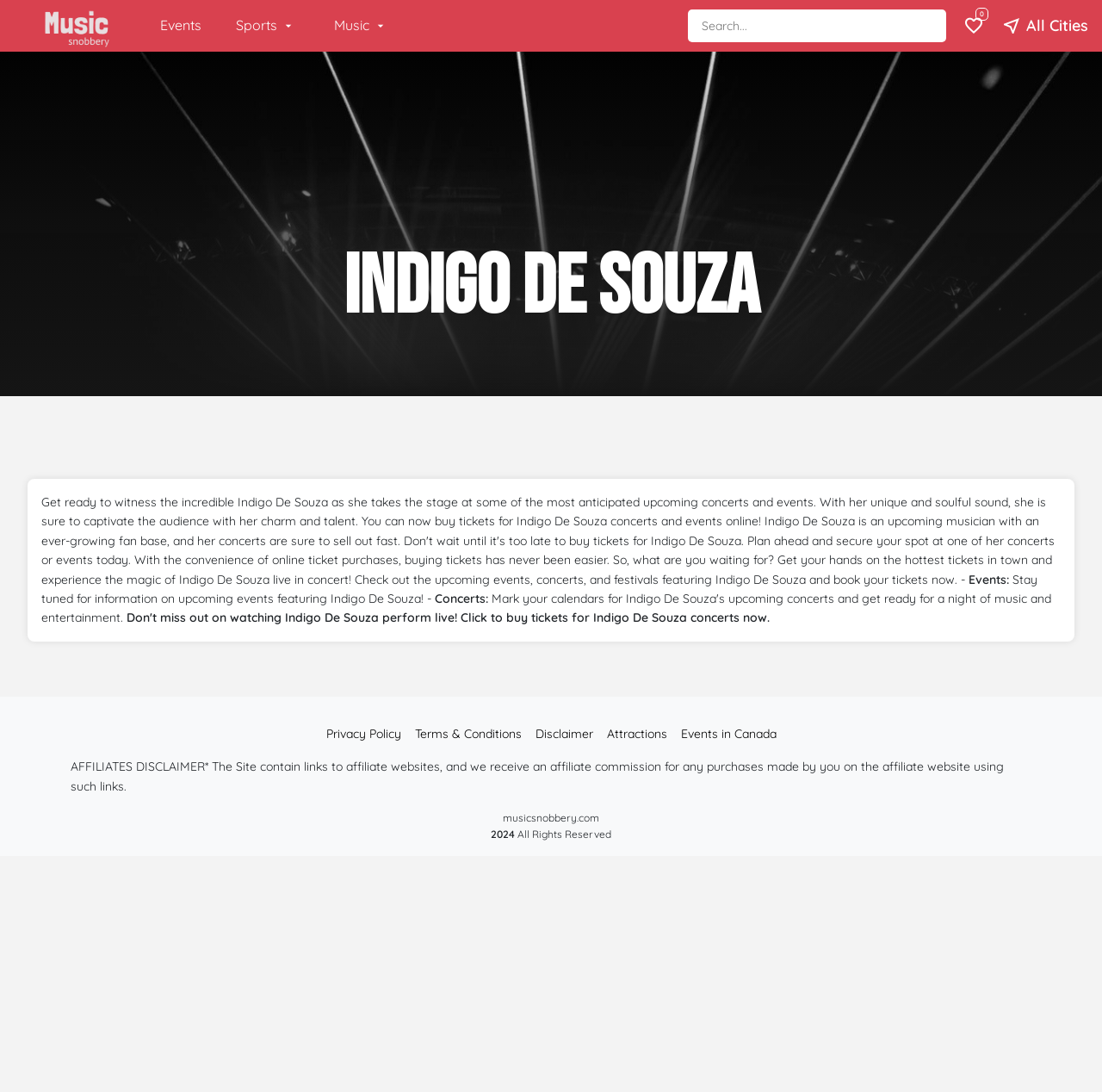What is the purpose of the search box?
Answer the question with a detailed and thorough explanation.

The search box has a placeholder text 'Search...' and is located near the top of the webpage, indicating that its purpose is to search for events, likely related to Indigo De Souza.